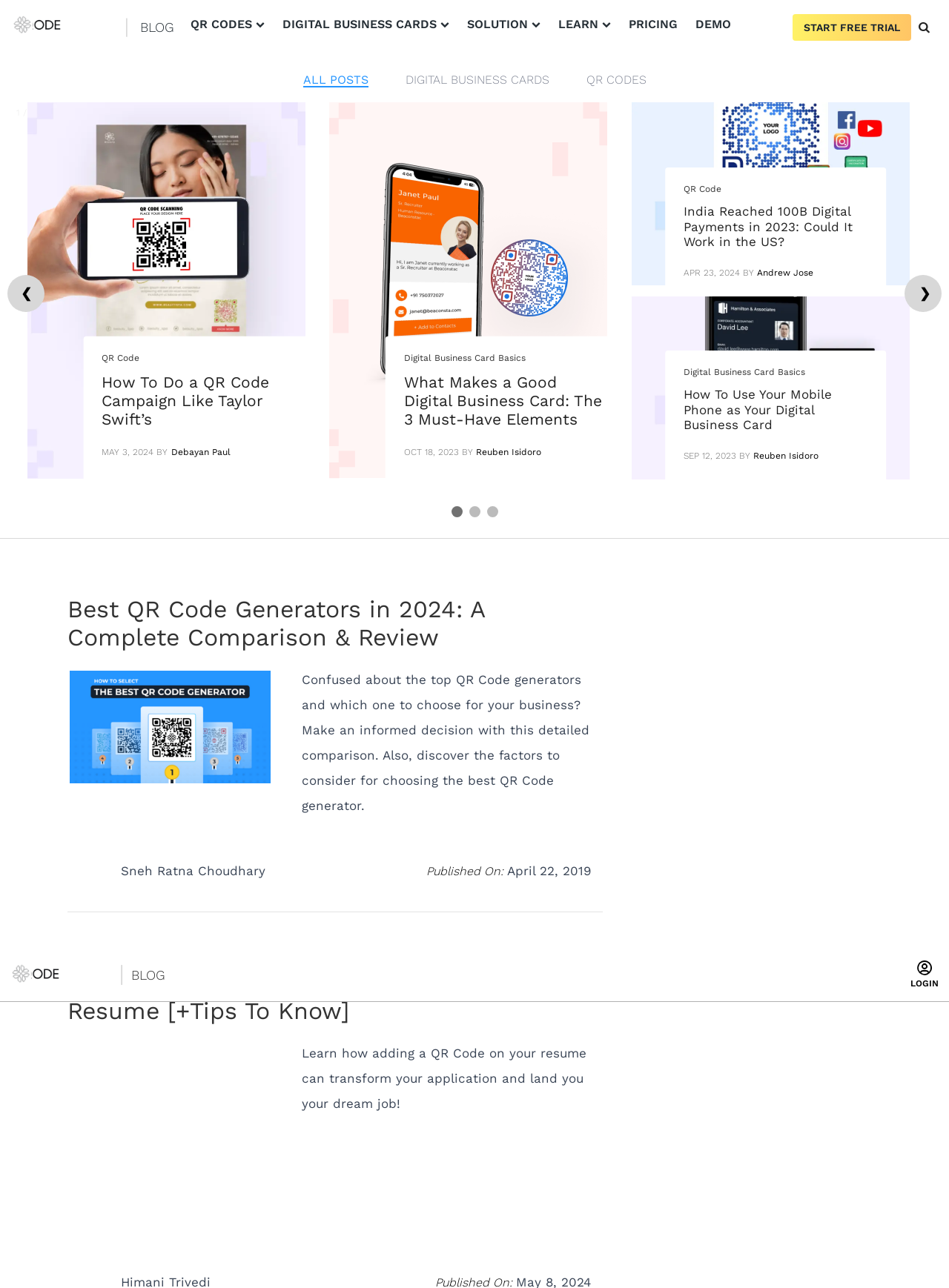Respond to the following query with just one word or a short phrase: 
What is the company name mentioned in the logo?

Uniqode